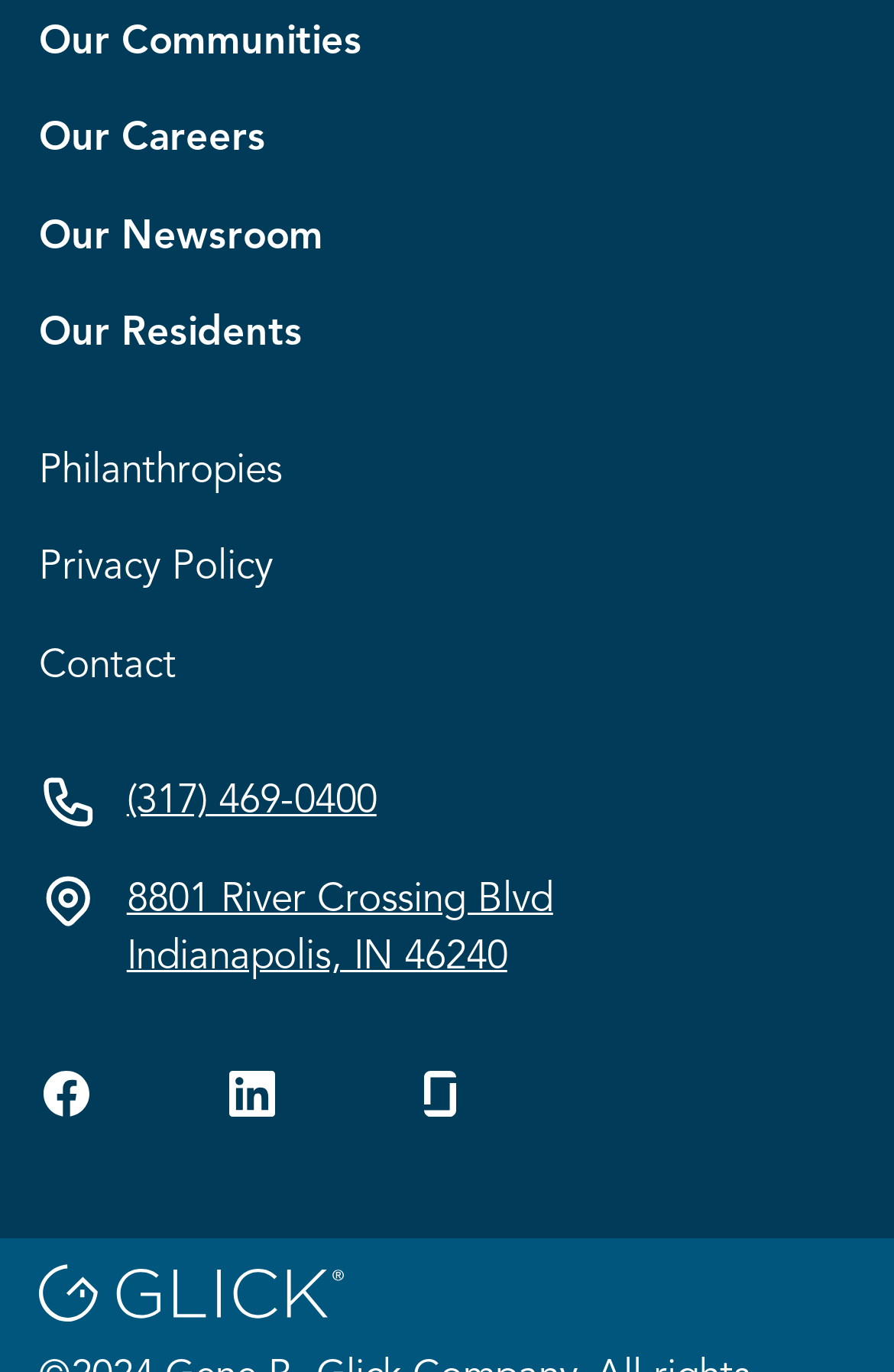Based on the image, please respond to the question with as much detail as possible:
What is the address listed?

I found the address listed below the phone number, which is accompanied by an image of a map pin.